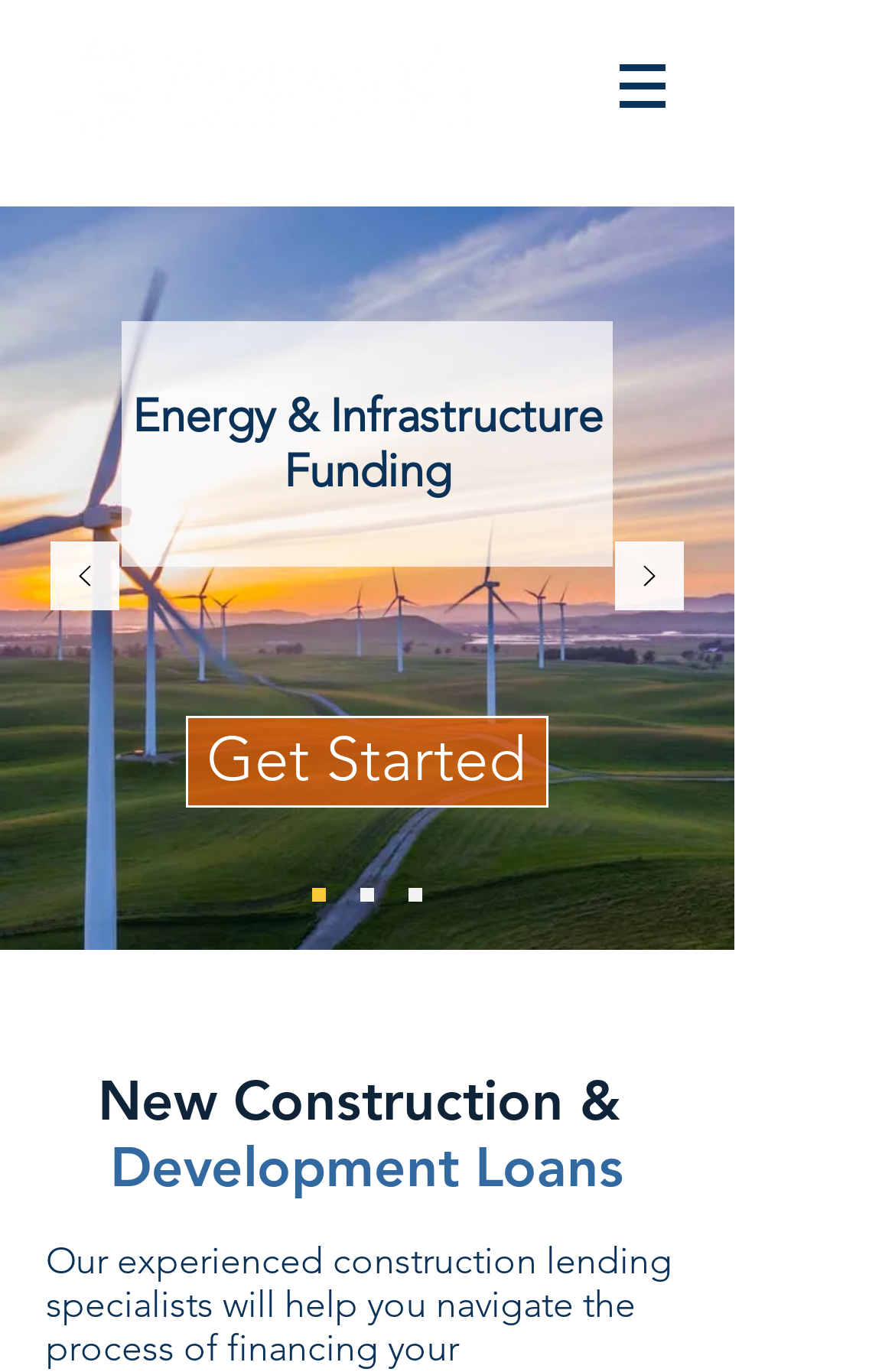How many slides are available in the slideshow?
Examine the webpage screenshot and provide an in-depth answer to the question.

There are three slides available in the slideshow, which can be inferred from the links 'Slide 1', 'Copy of Slide 1', and 'Copy of Copy of Slide 1' at the bottom of the slideshow.